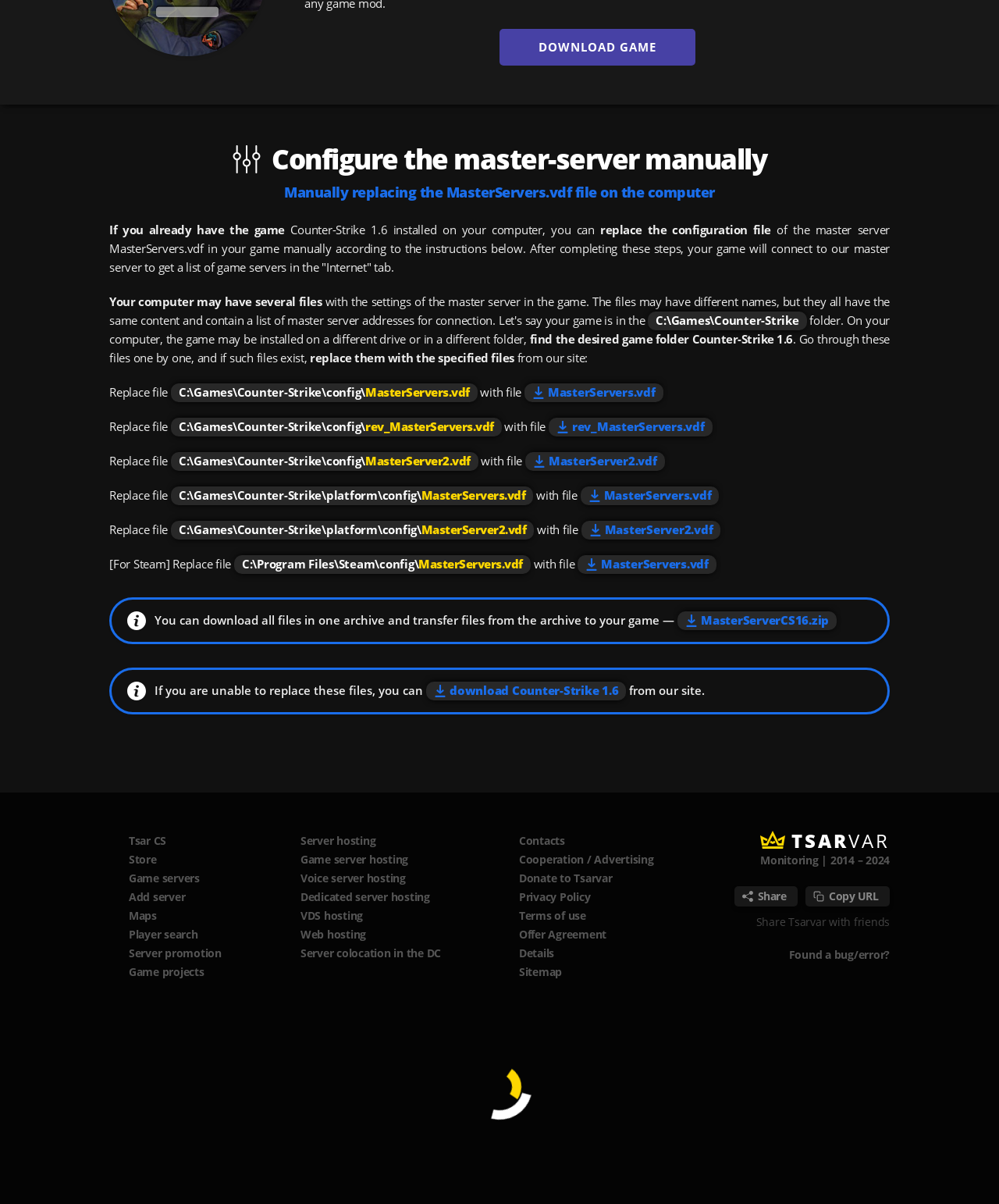Please find the bounding box coordinates of the section that needs to be clicked to achieve this instruction: "Visit the Tsar CS website".

[0.109, 0.69, 0.17, 0.706]